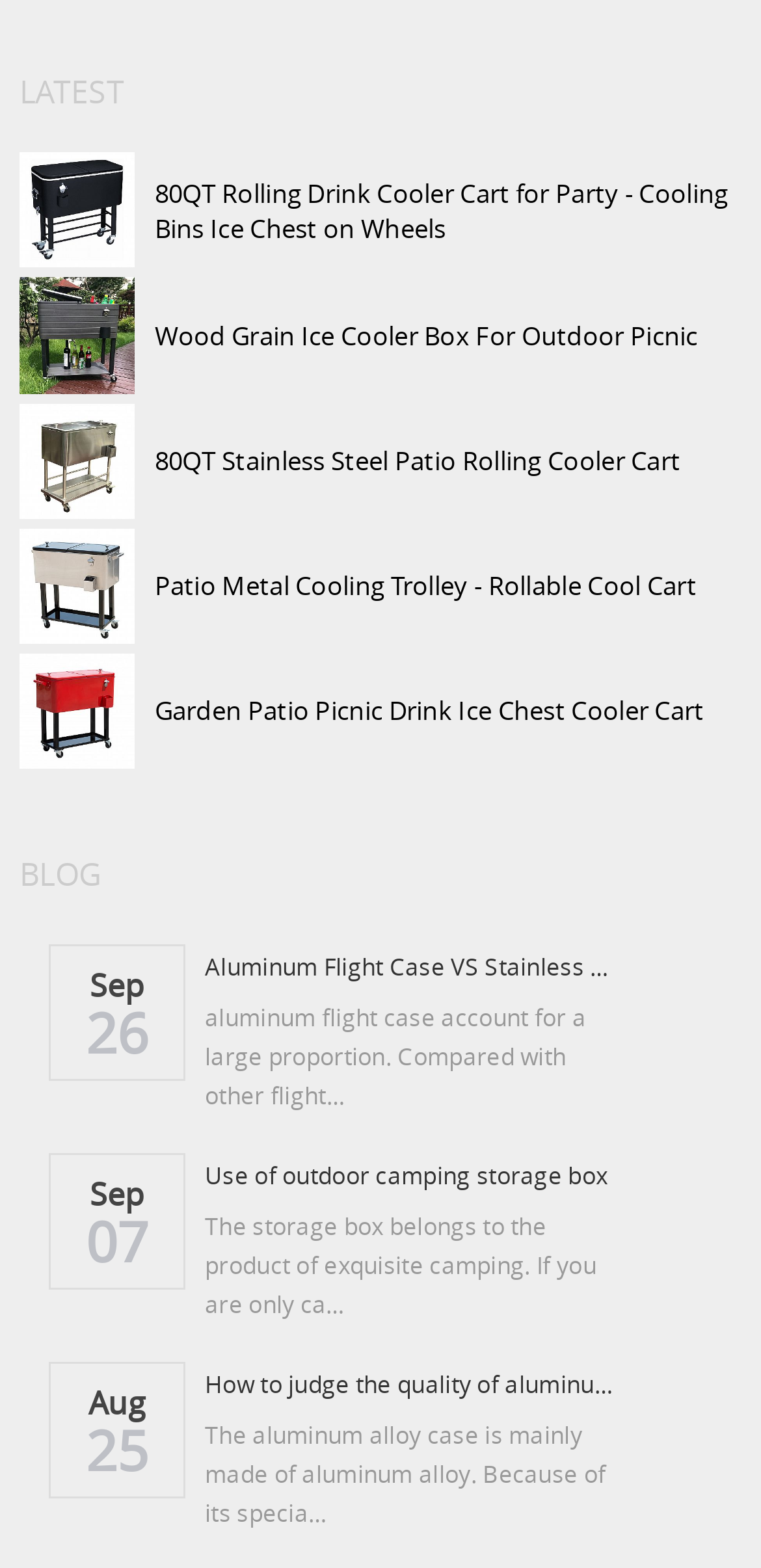Please determine the bounding box coordinates of the clickable area required to carry out the following instruction: "Click on the link to Use of outdoor camping storage box". The coordinates must be four float numbers between 0 and 1, represented as [left, top, right, bottom].

[0.269, 0.729, 0.815, 0.769]